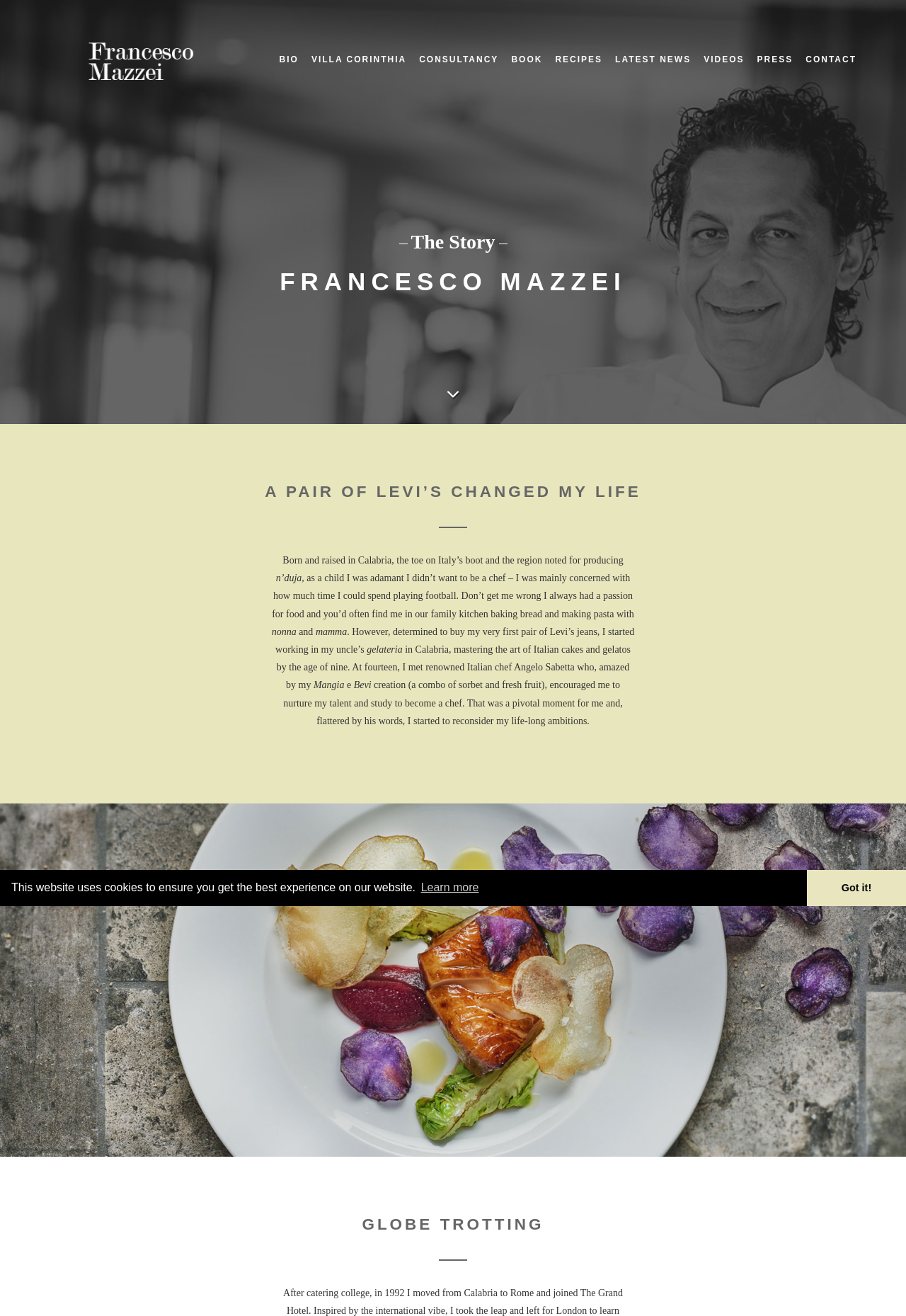What is the name of the person described in the story?
Refer to the image and provide a thorough answer to the question.

I inferred this answer by looking at the heading 'FRANCESCO MAZZEI' and the link 'Francesco Mazzei' at the top of the webpage, which suggests that the story is about this person.